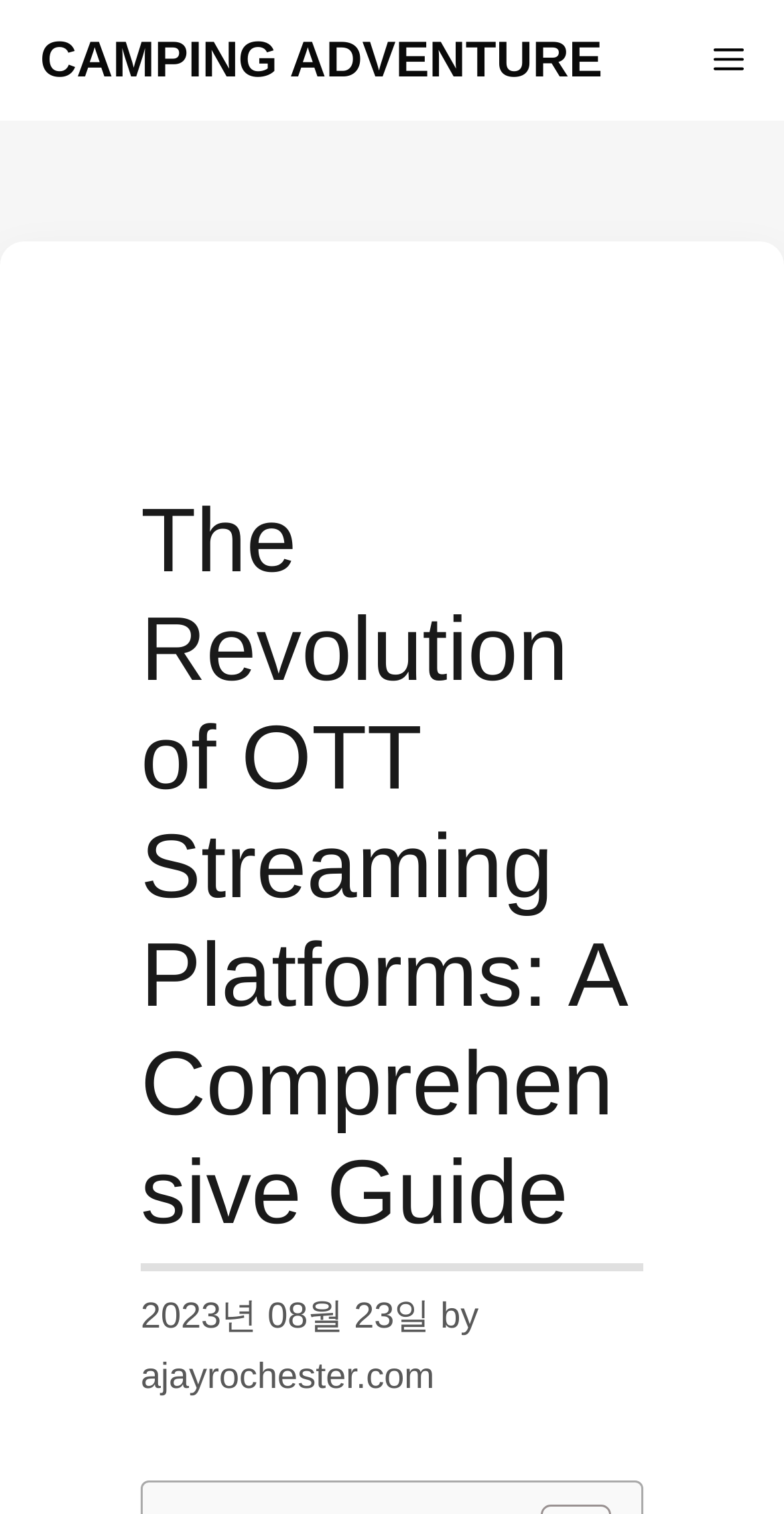Using the description: "Camping Adventure", identify the bounding box of the corresponding UI element in the screenshot.

[0.051, 0.0, 0.768, 0.08]